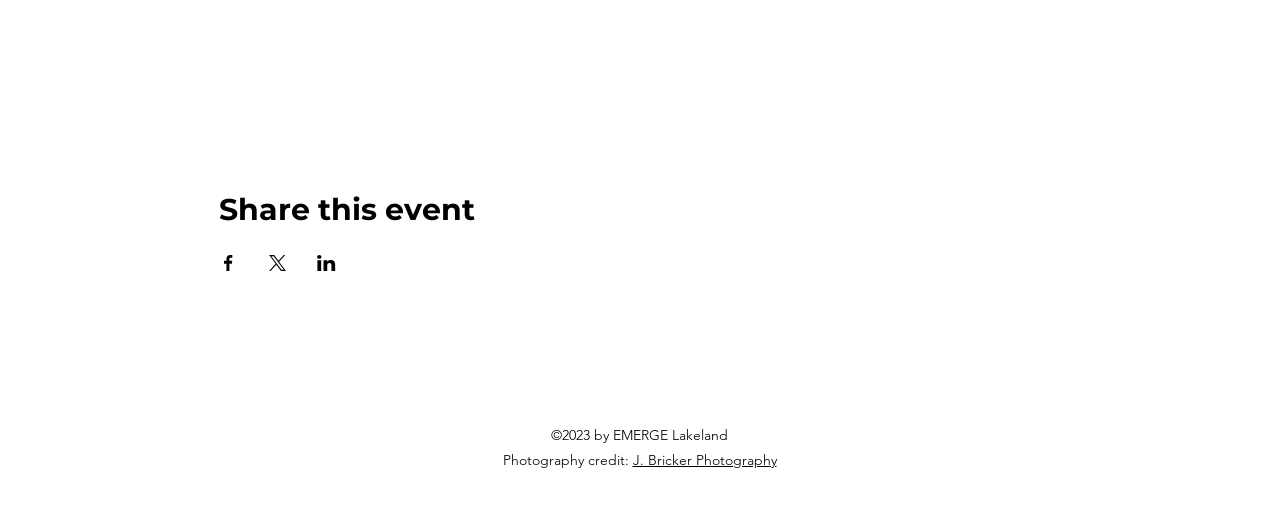Locate the bounding box coordinates of the UI element described by: "aria-label="Instagram"". The bounding box coordinates should consist of four float numbers between 0 and 1, i.e., [left, top, right, bottom].

[0.484, 0.685, 0.516, 0.765]